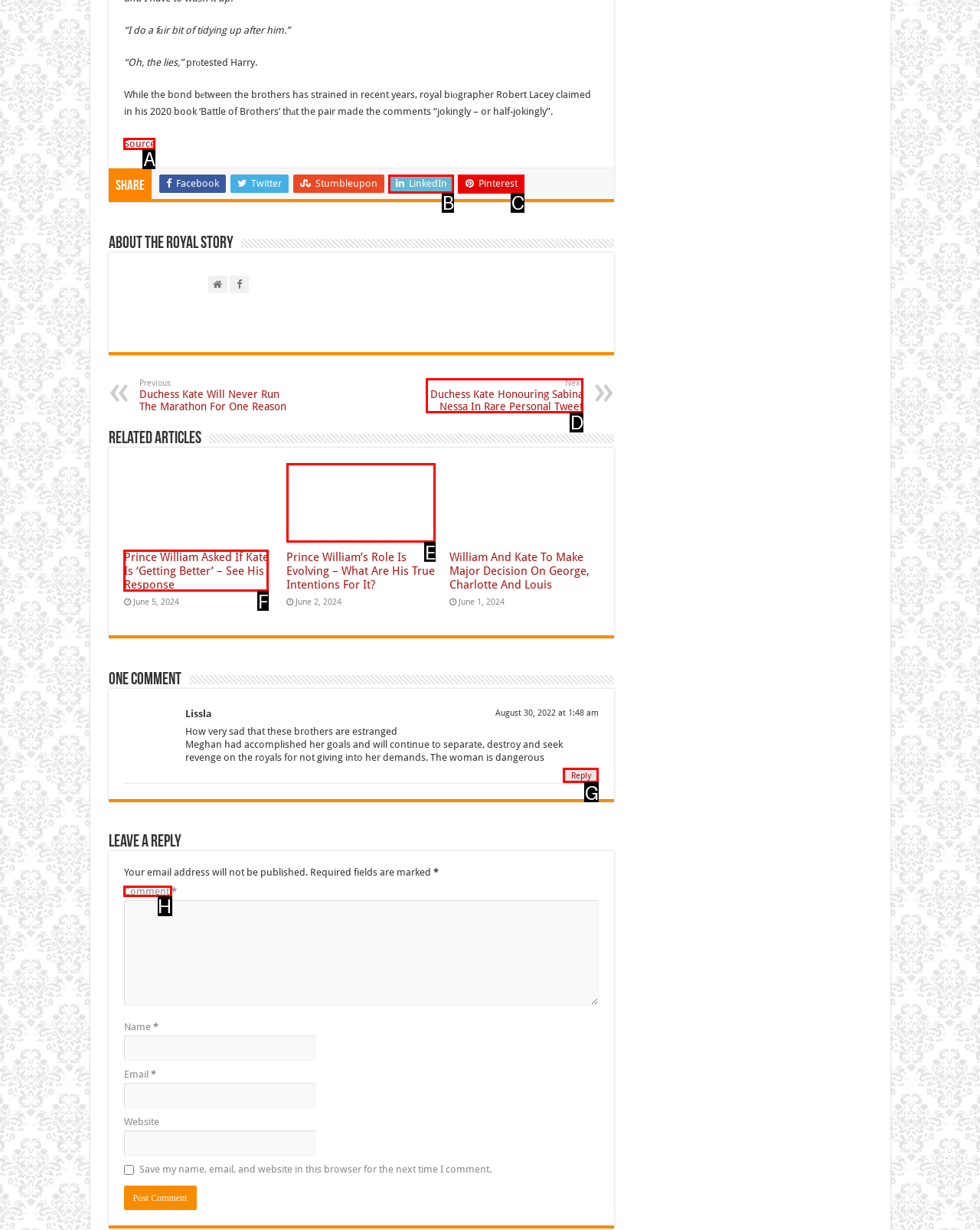Select the HTML element that needs to be clicked to perform the task: Learn about Dental SEO Services. Reply with the letter of the chosen option.

None